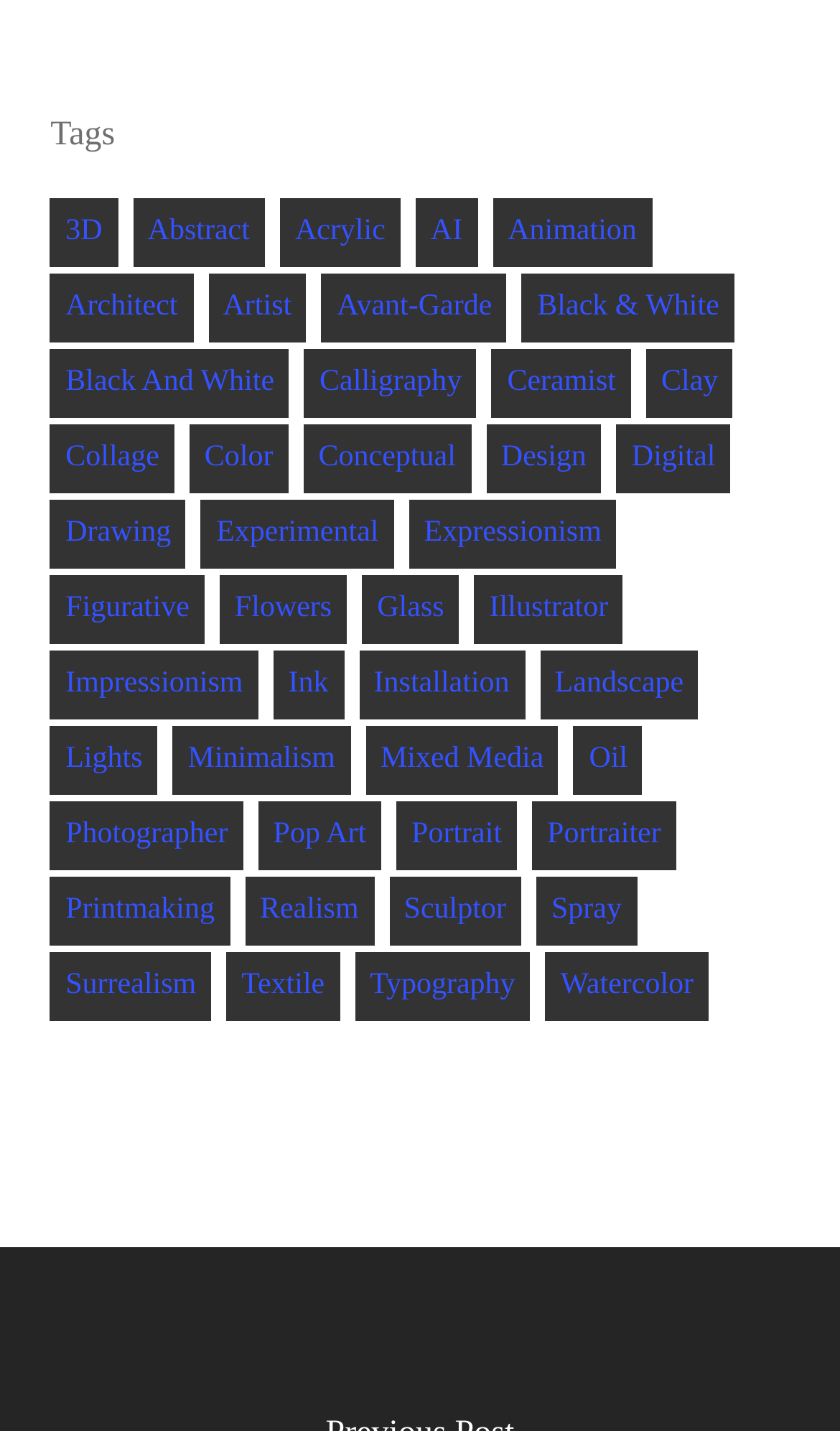Specify the bounding box coordinates of the element's area that should be clicked to execute the given instruction: "View the Artist section". The coordinates should be four float numbers between 0 and 1, i.e., [left, top, right, bottom].

[0.247, 0.191, 0.365, 0.239]